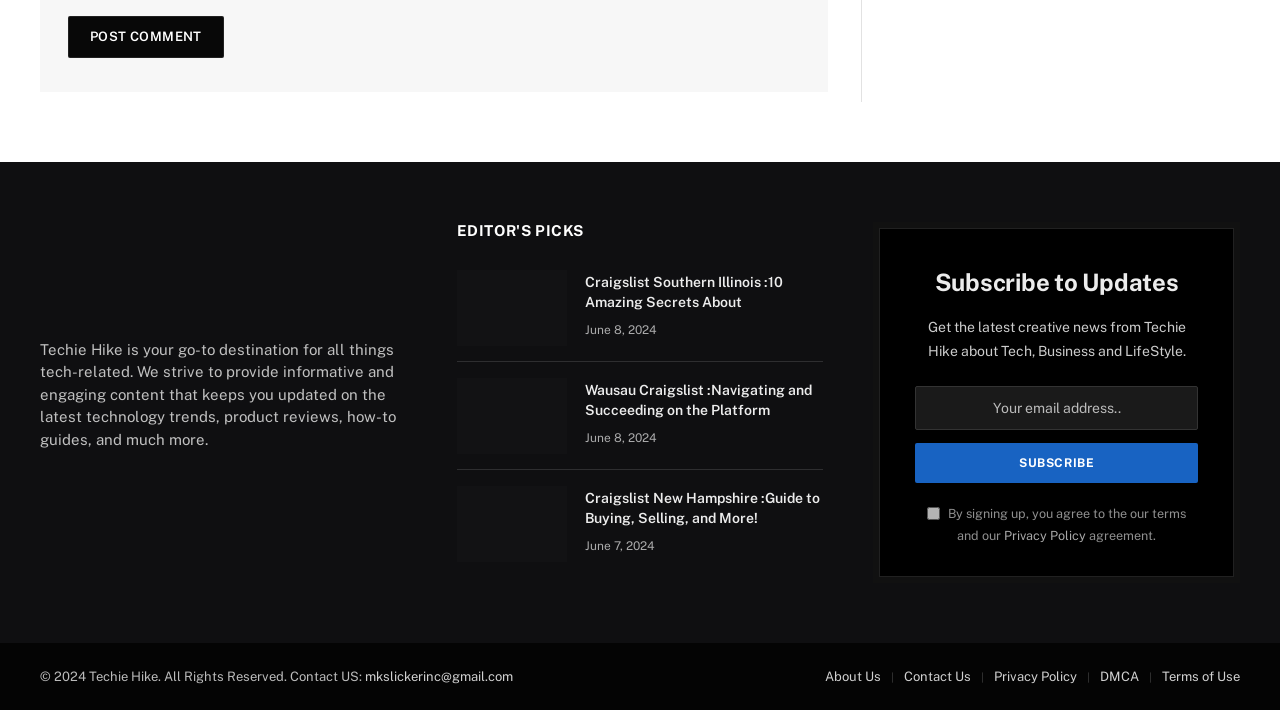Utilize the details in the image to give a detailed response to the question: What is the purpose of Techie Hike?

Based on the static text 'Techie Hike is your go-to destination for all things tech-related. We strive to provide informative and engaging content that keeps you updated on the latest technology trends, product reviews, how-to guides, and much more.', it can be inferred that the purpose of Techie Hike is to provide tech-related content.